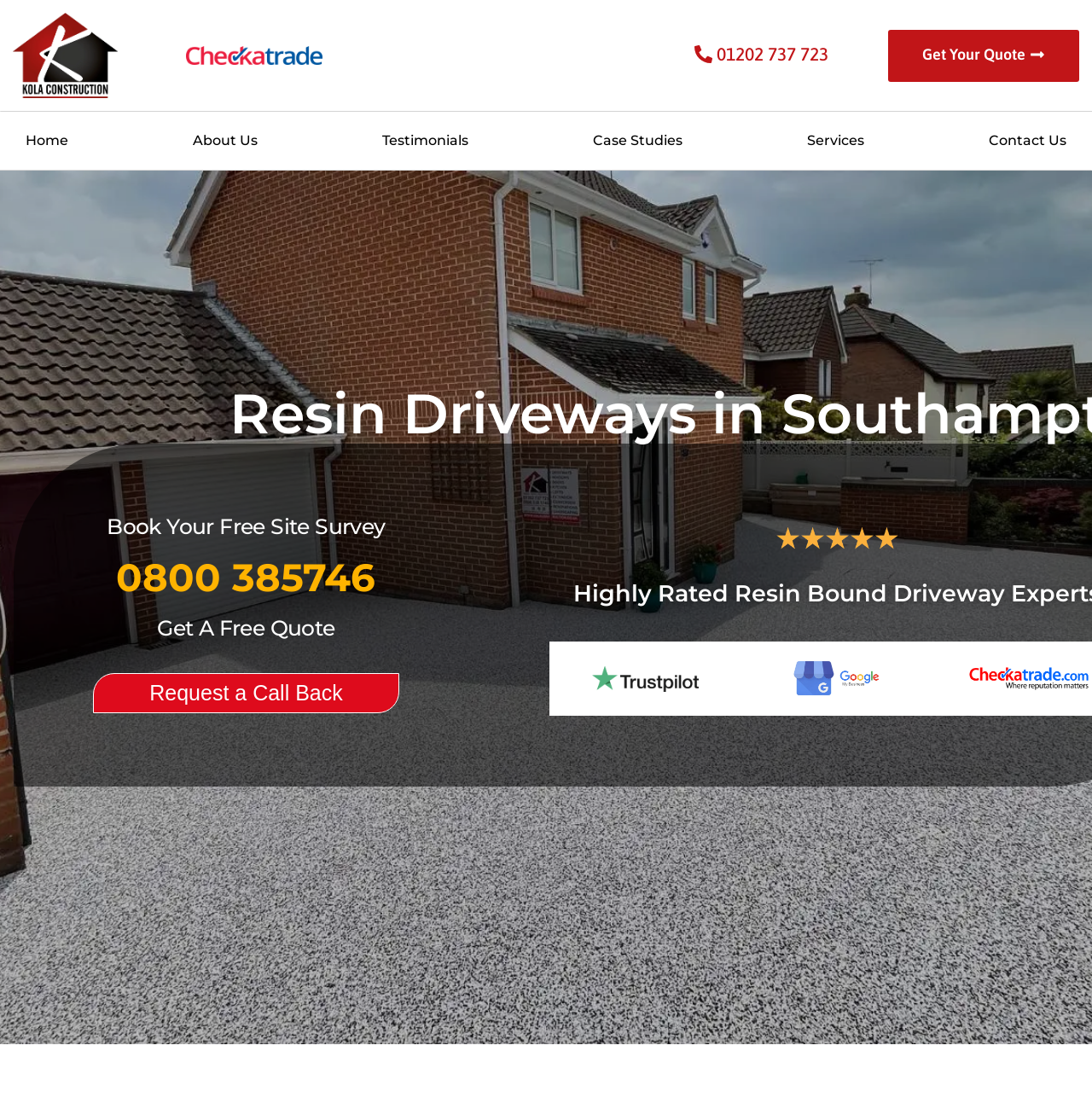Provide a one-word or one-phrase answer to the question:
What is the alternative phone number?

0800 385746